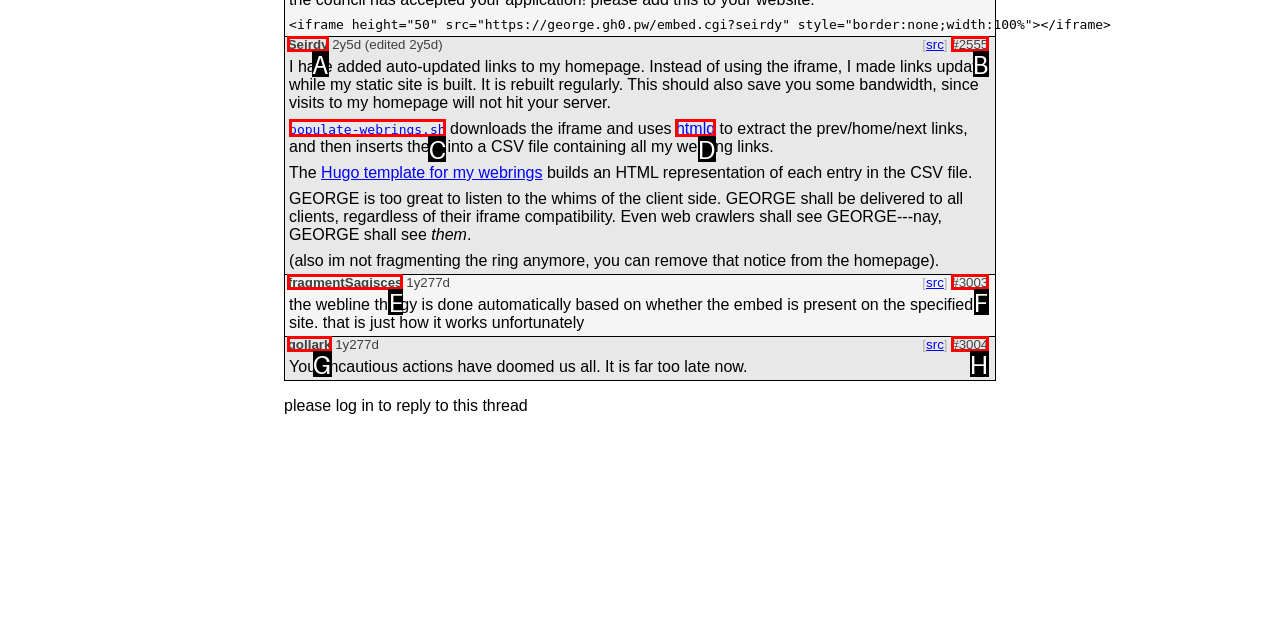Tell me which one HTML element best matches the description: #2555
Answer with the option's letter from the given choices directly.

B